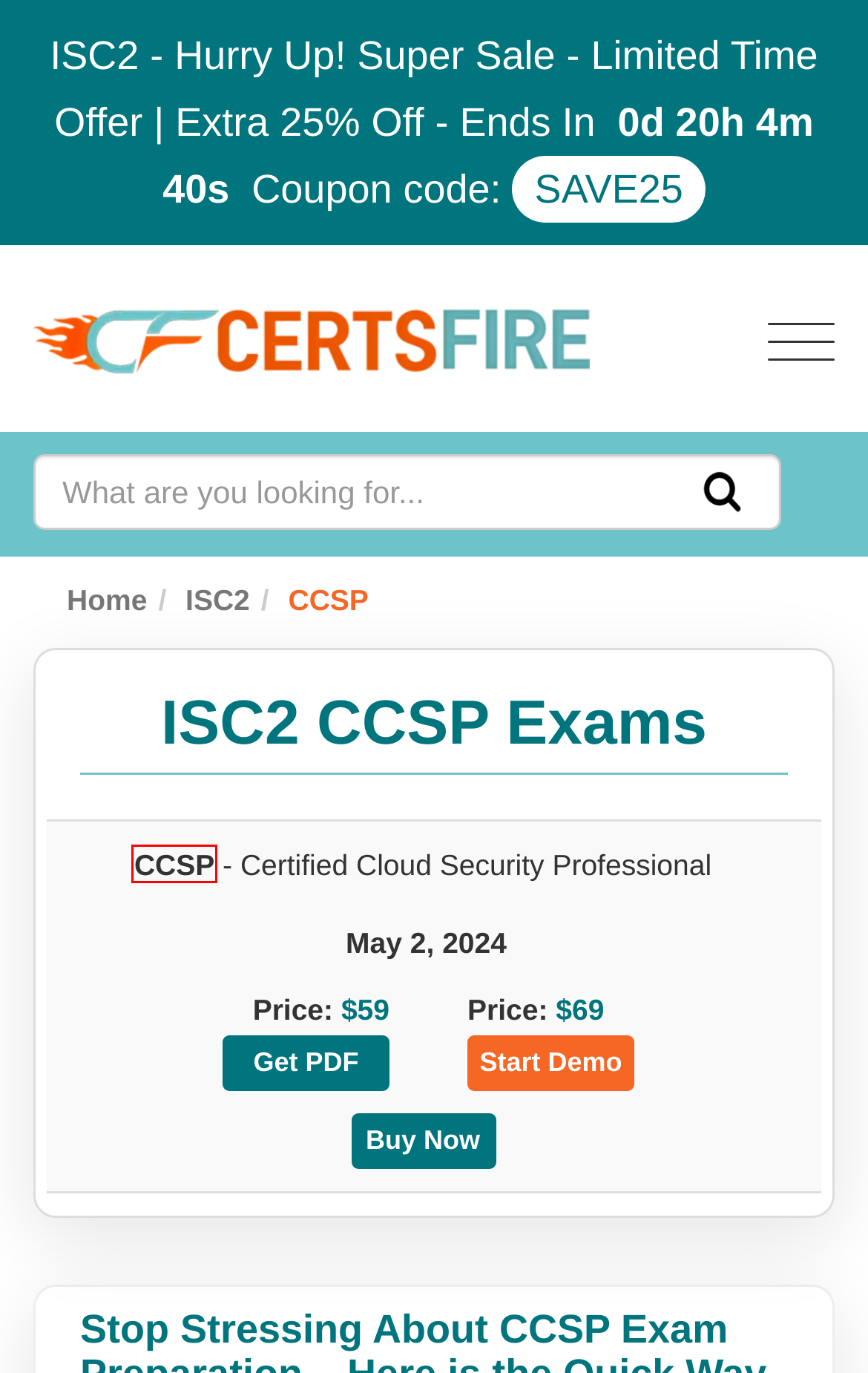After examining the screenshot of a webpage with a red bounding box, choose the most accurate webpage description that corresponds to the new page after clicking the element inside the red box. Here are the candidates:
A. Guarantee | CertsFire
B. CertsFire - Actual Questions for All Certification Exams
C. Checkout all the Information about famous Vendors | CertsFire
D. Actual ISC2 CCSP Exam Questions - Instant Download
E. Certsfire provides ISC2 Exam Questions so that You can become ISC2 Certified With Minimum Effort
F. Teach With Us | CertsFire
G. ISC2 CCSP Exam Realistic Questions
H. FAQs | CertsFire

G